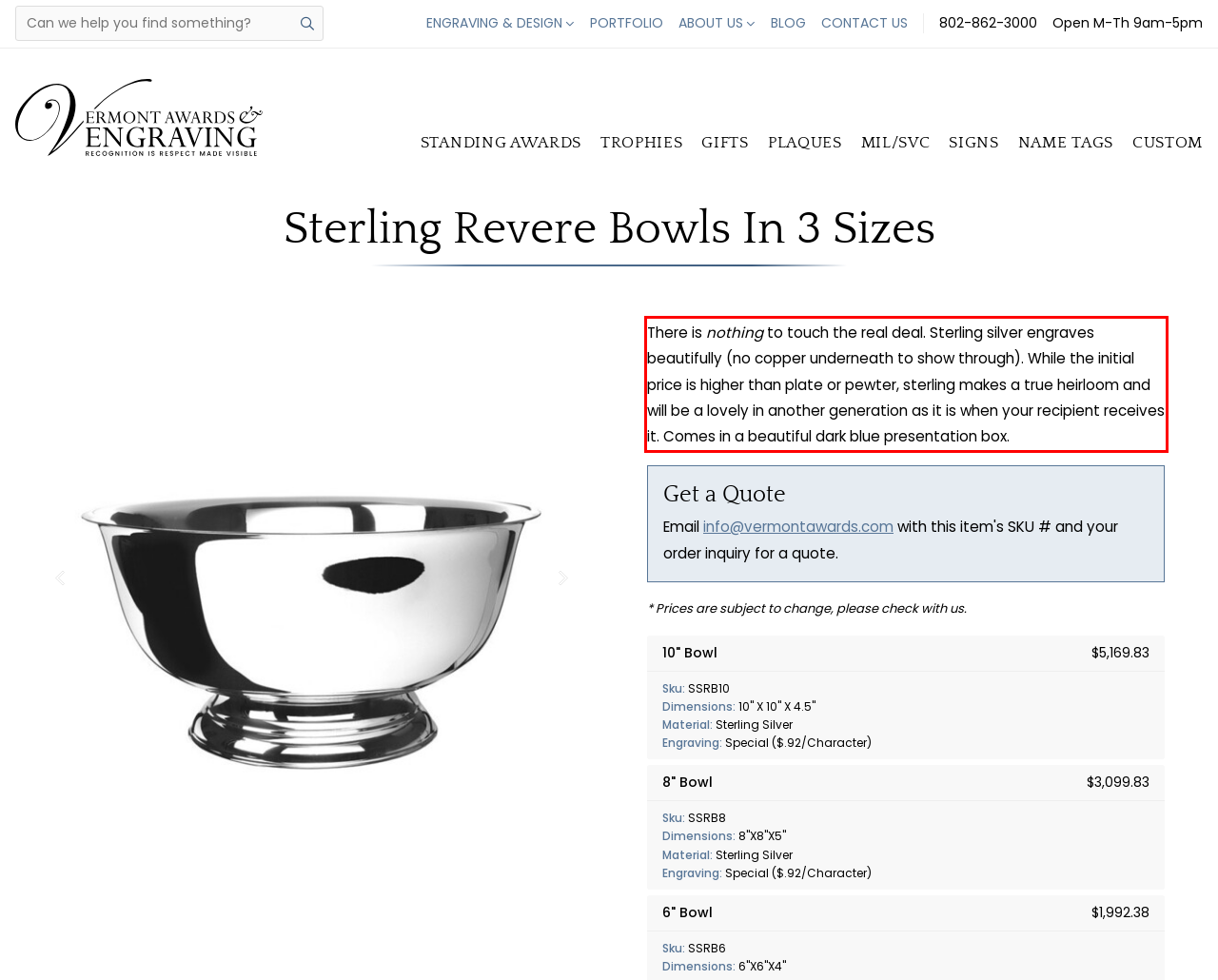Identify the text inside the red bounding box on the provided webpage screenshot by performing OCR.

There is nothing to touch the real deal. Sterling silver engraves beautifully (no copper underneath to show through). While the initial price is higher than plate or pewter, sterling makes a true heirloom and will be a lovely in another generation as it is when your recipient receives it. Comes in a beautiful dark blue presentation box.